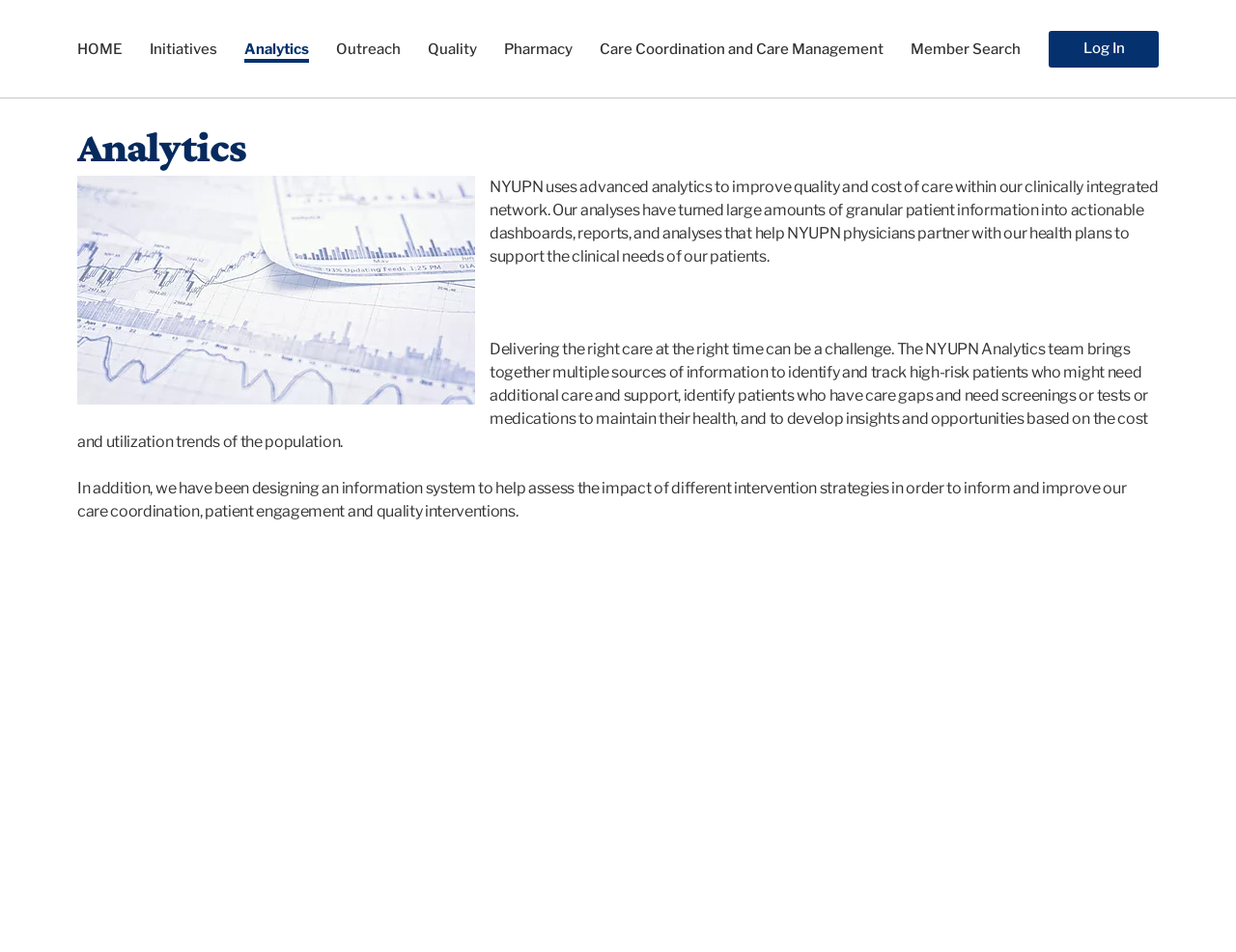Can you provide the bounding box coordinates for the element that should be clicked to implement the instruction: "Click on the 'Initiatives' link"?

[0.121, 0.042, 0.176, 0.06]